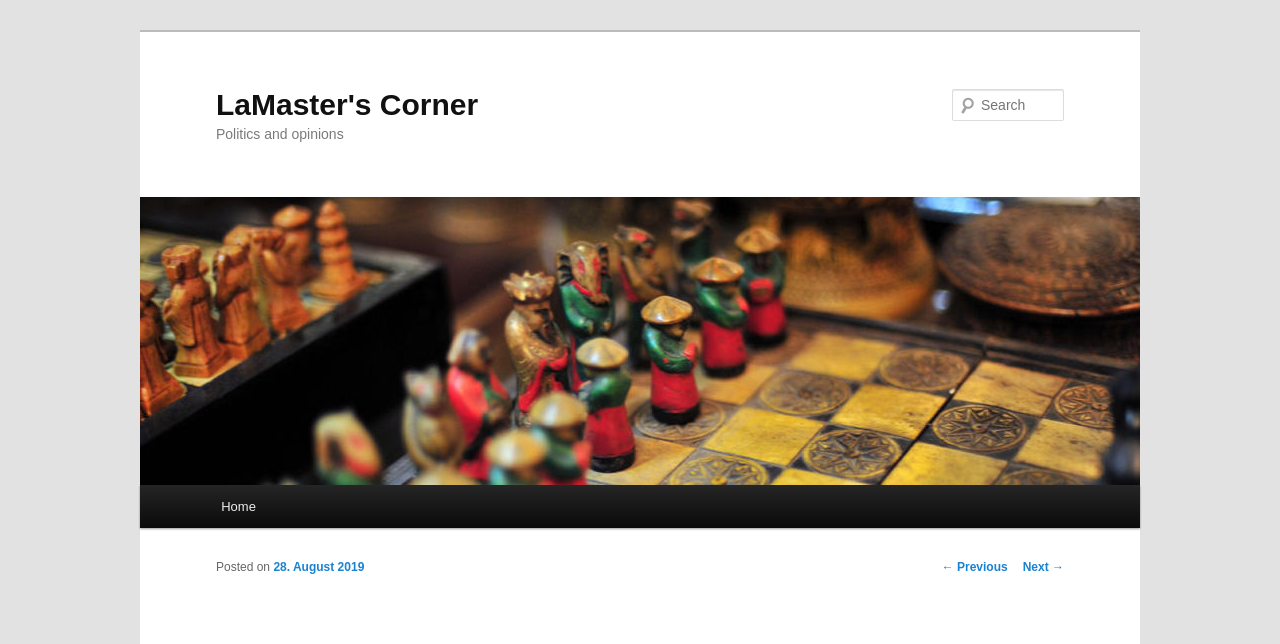Determine the bounding box of the UI element mentioned here: "parent_node: Search name="s" placeholder="Search"". The coordinates must be in the format [left, top, right, bottom] with values ranging from 0 to 1.

[0.744, 0.138, 0.831, 0.188]